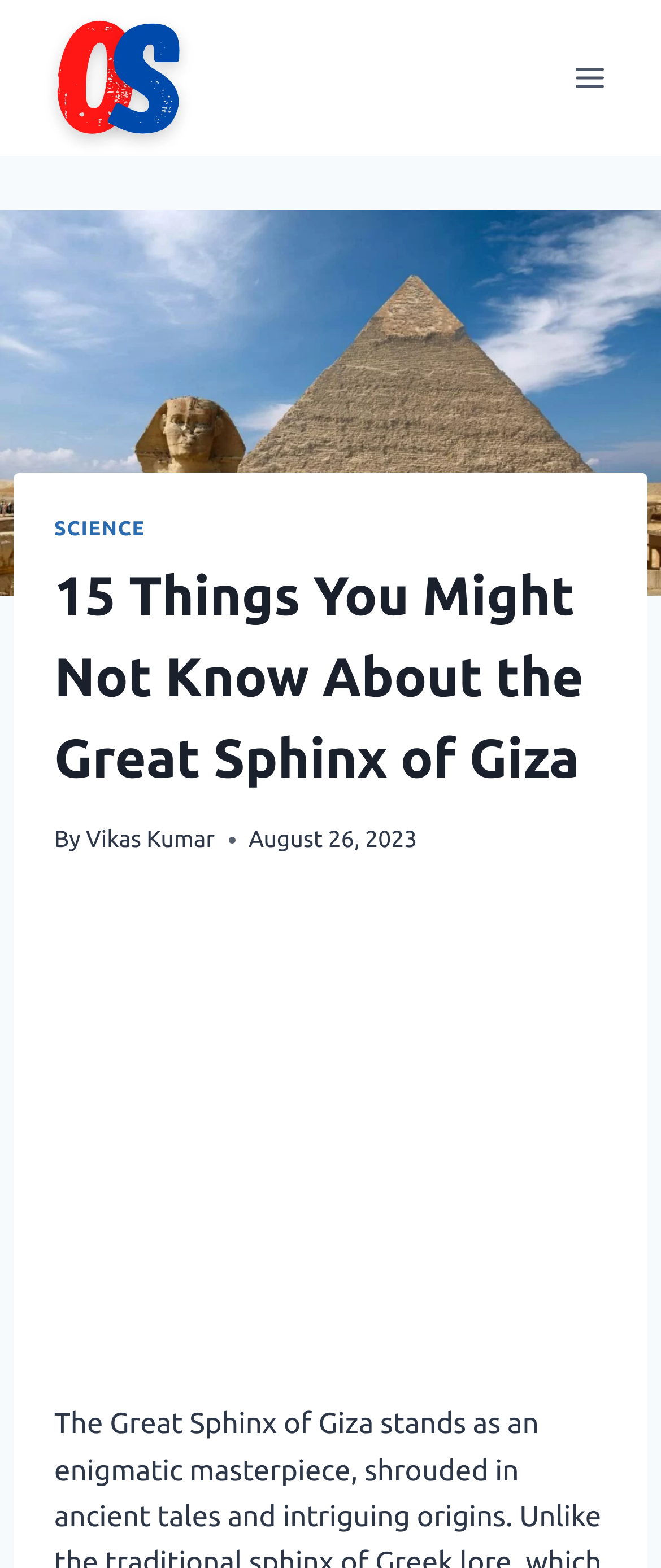Find the bounding box coordinates for the HTML element described as: "Vikas Kumar". The coordinates should consist of four float values between 0 and 1, i.e., [left, top, right, bottom].

[0.13, 0.527, 0.325, 0.544]